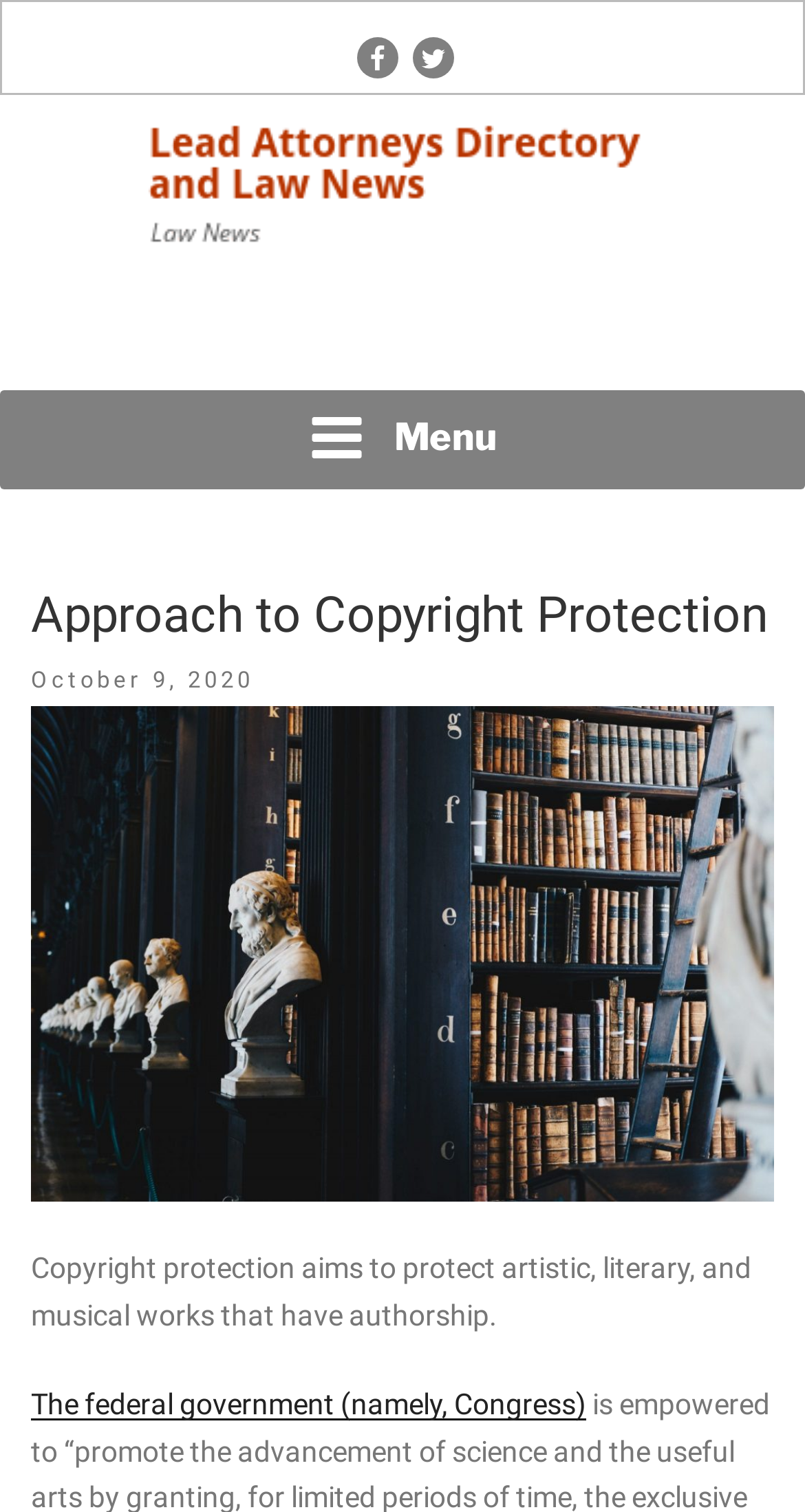Identify the bounding box coordinates of the part that should be clicked to carry out this instruction: "Click the facebook link".

[0.444, 0.025, 0.495, 0.052]